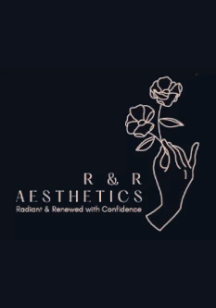What is the tagline of the brand?
Give a detailed and exhaustive answer to the question.

The tagline is written below the main text, reinforcing the brand's dedication to enhancing beauty and self-assurance in its clientele, and it reads 'Radiant & Renewed with Confidence'.